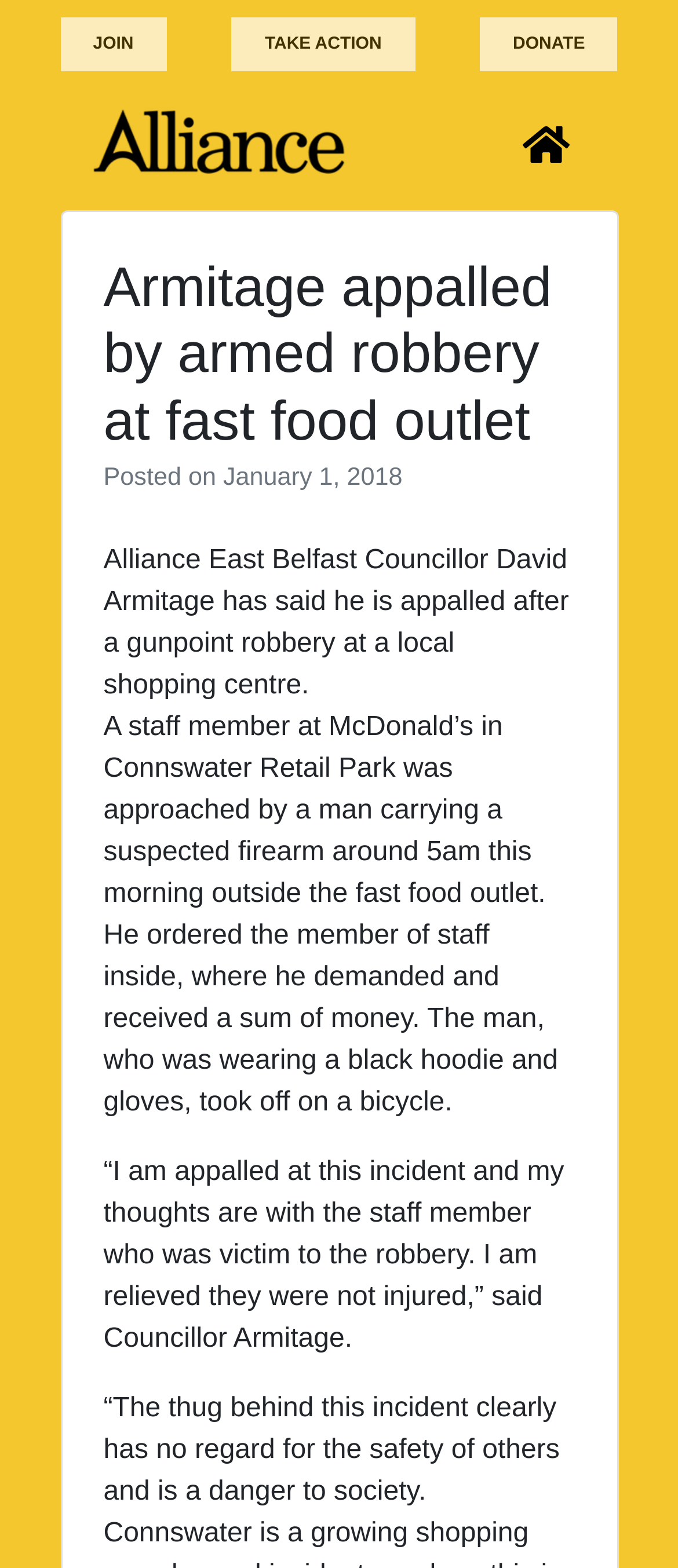Please find the bounding box for the UI component described as follows: "Feedback / Contact".

None